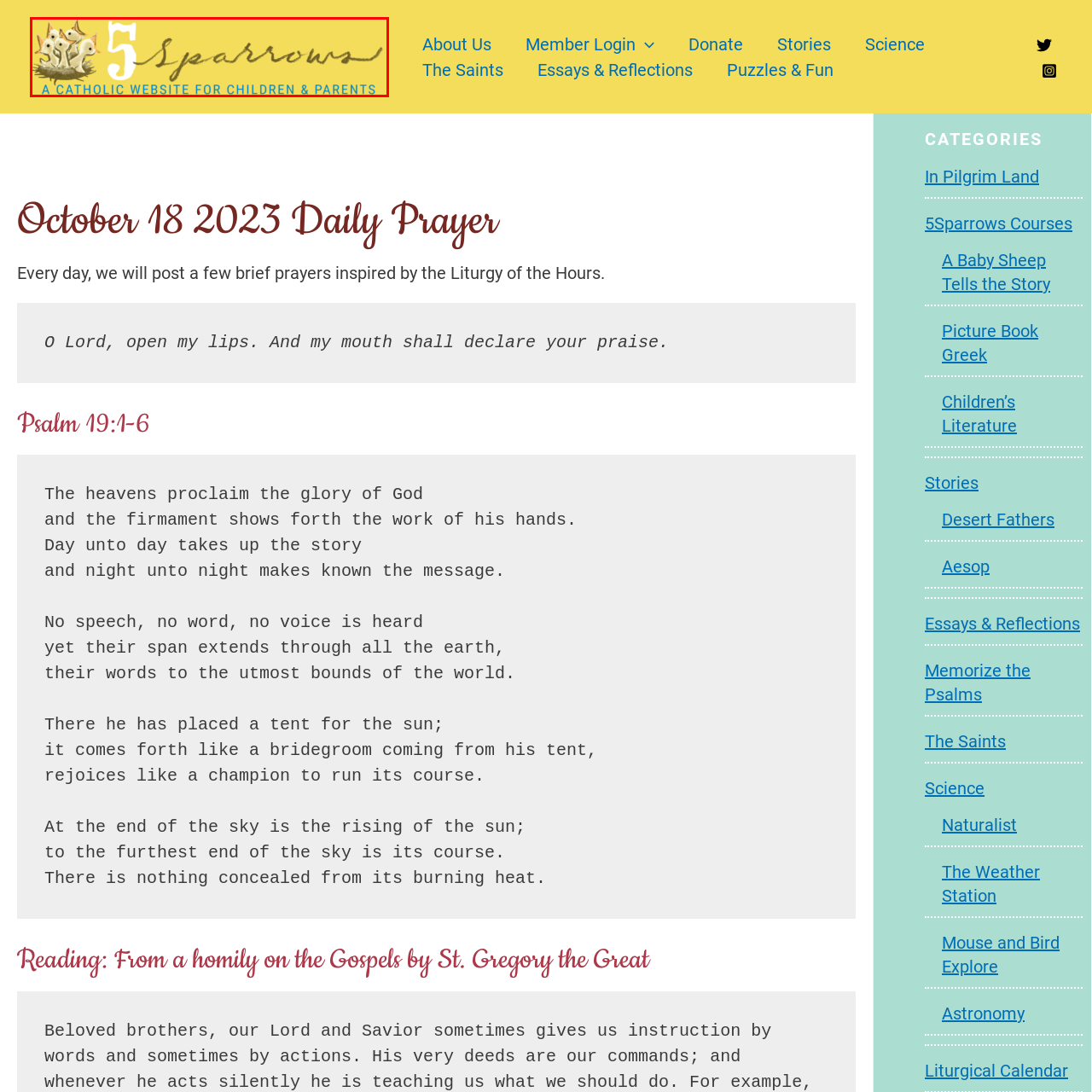What is the color of the background?
Study the image within the red bounding box and deliver a detailed answer.

The background of the image is a warm yellow color, which adds a cheerful and welcoming touch, emphasizing the website's friendly environment for exploration and learning.